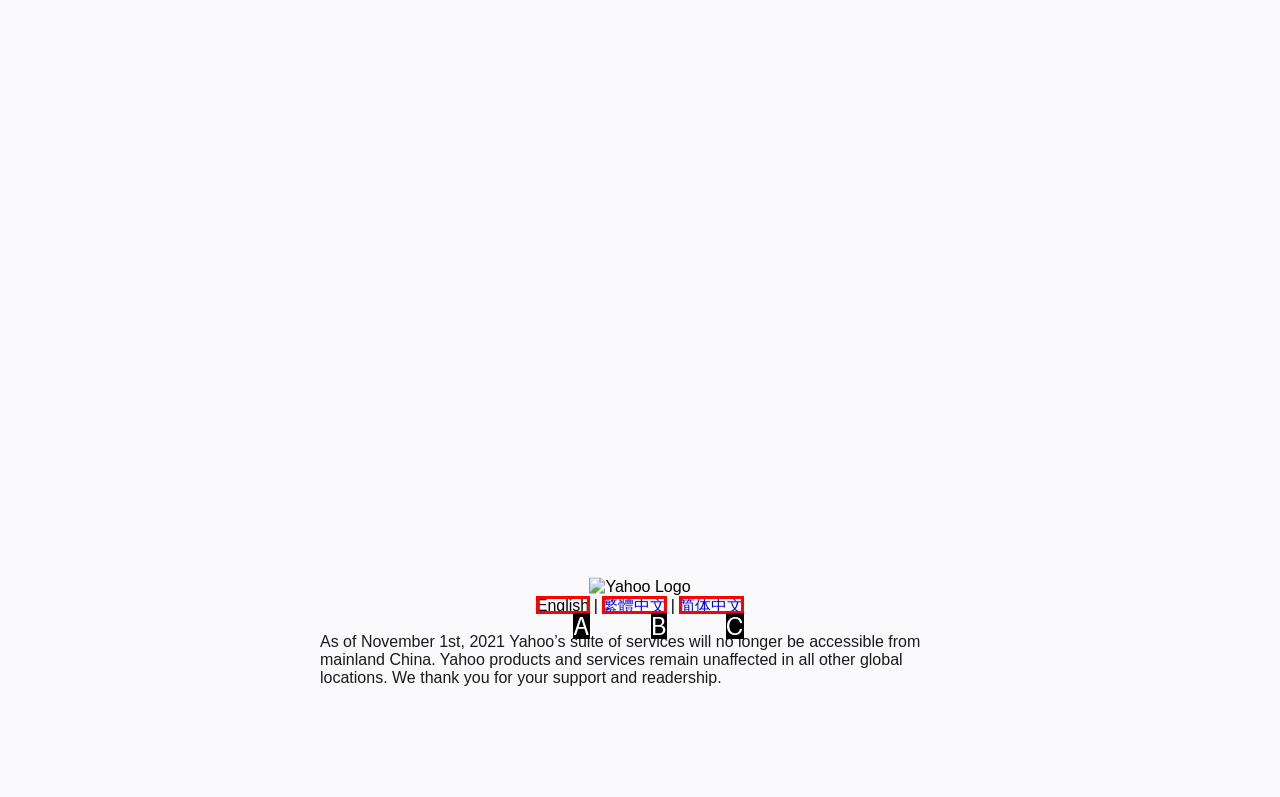Find the HTML element that matches the description: English
Respond with the corresponding letter from the choices provided.

A